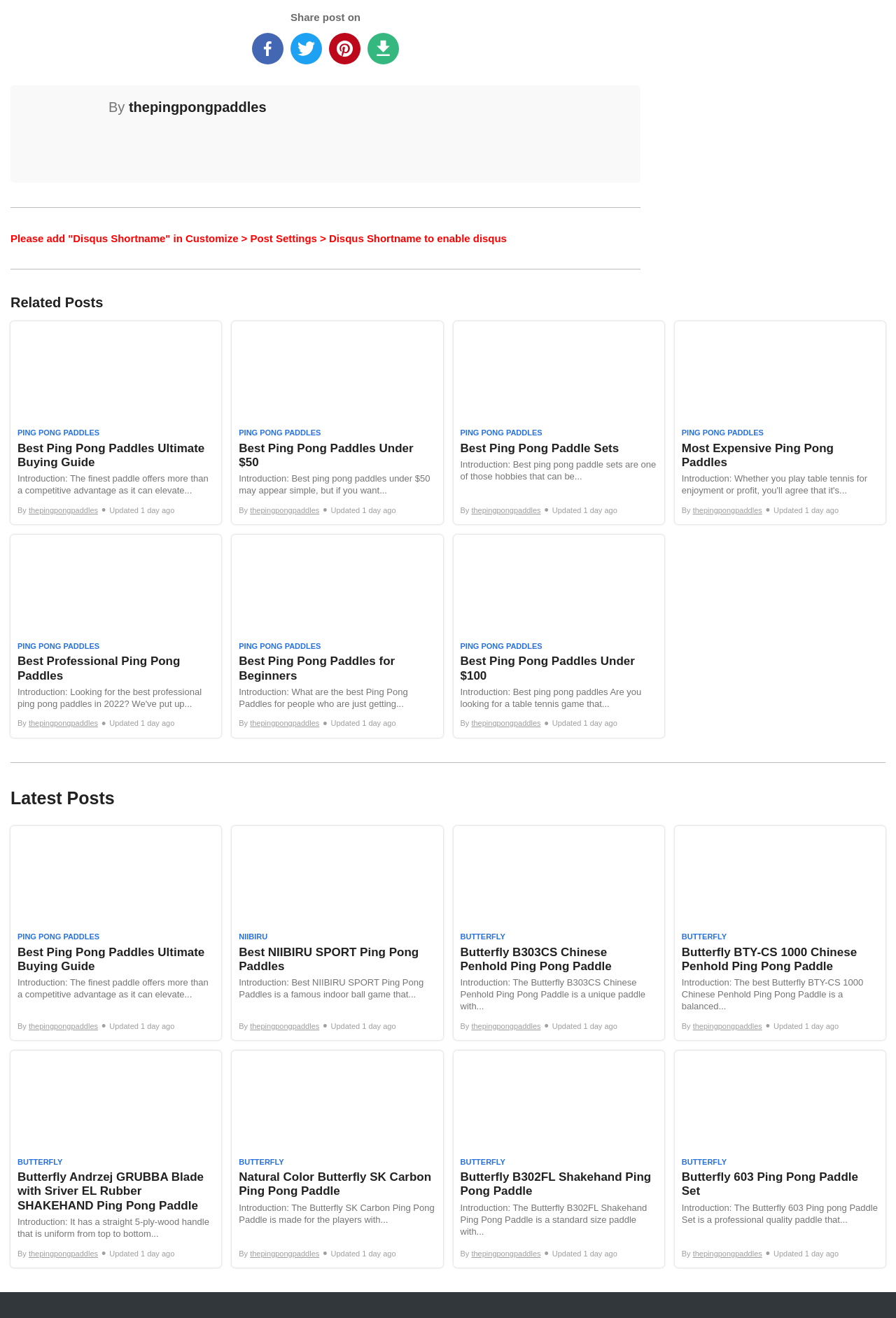Please analyze the image and provide a thorough answer to the question:
Is there a way to download the articles as PDF?

I found a link at the top of the webpage that says 'Download as PDF', suggesting that users can download the articles in PDF format.